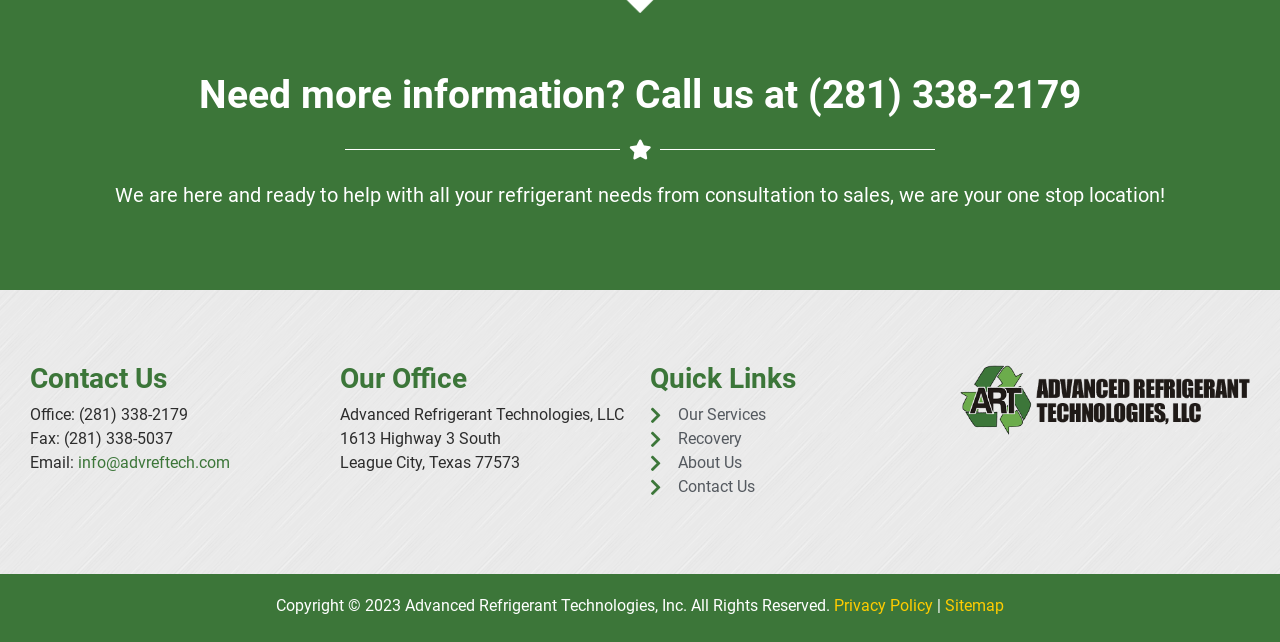Please identify the bounding box coordinates of the element that needs to be clicked to perform the following instruction: "Click the Advanced Refrigerant Technologies logo".

[0.75, 0.568, 0.977, 0.677]